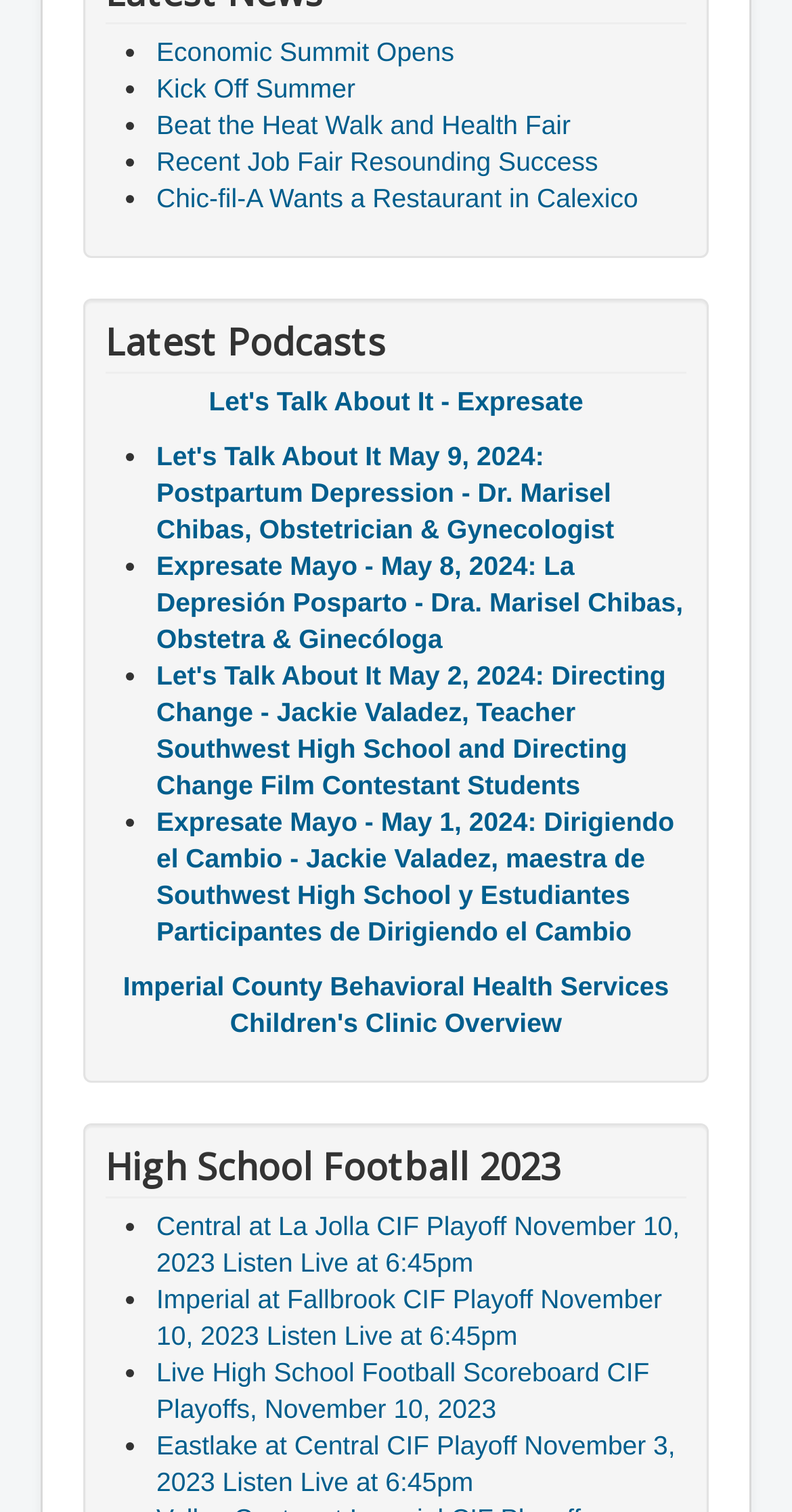Please provide the bounding box coordinates for the element that needs to be clicked to perform the following instruction: "Click on the 'Chic-fil-A Wants a Restaurant in Calexico' news". The coordinates should be given as four float numbers between 0 and 1, i.e., [left, top, right, bottom].

[0.197, 0.121, 0.806, 0.141]